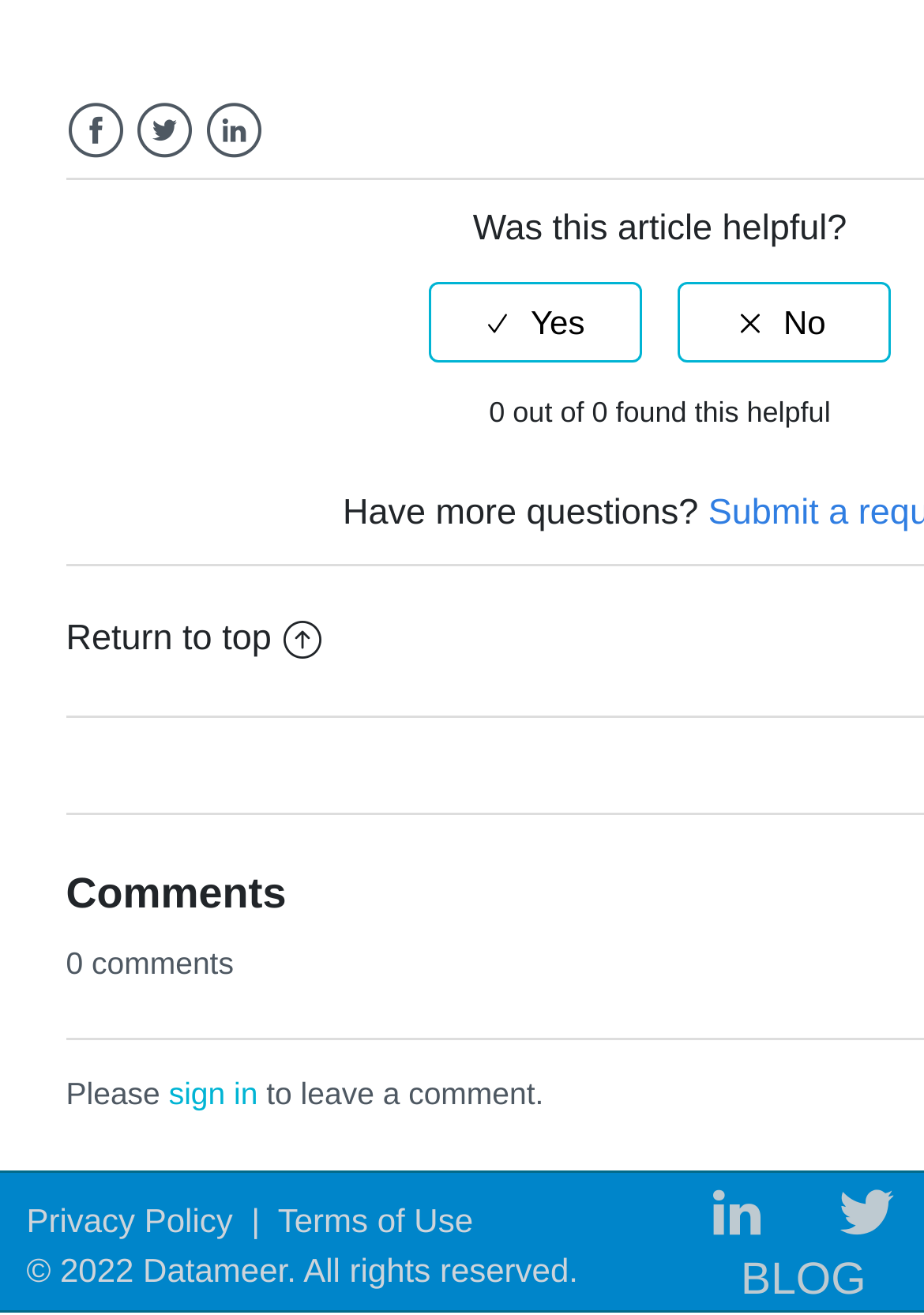Please determine the bounding box coordinates of the section I need to click to accomplish this instruction: "Click on sign in".

[0.183, 0.819, 0.279, 0.846]